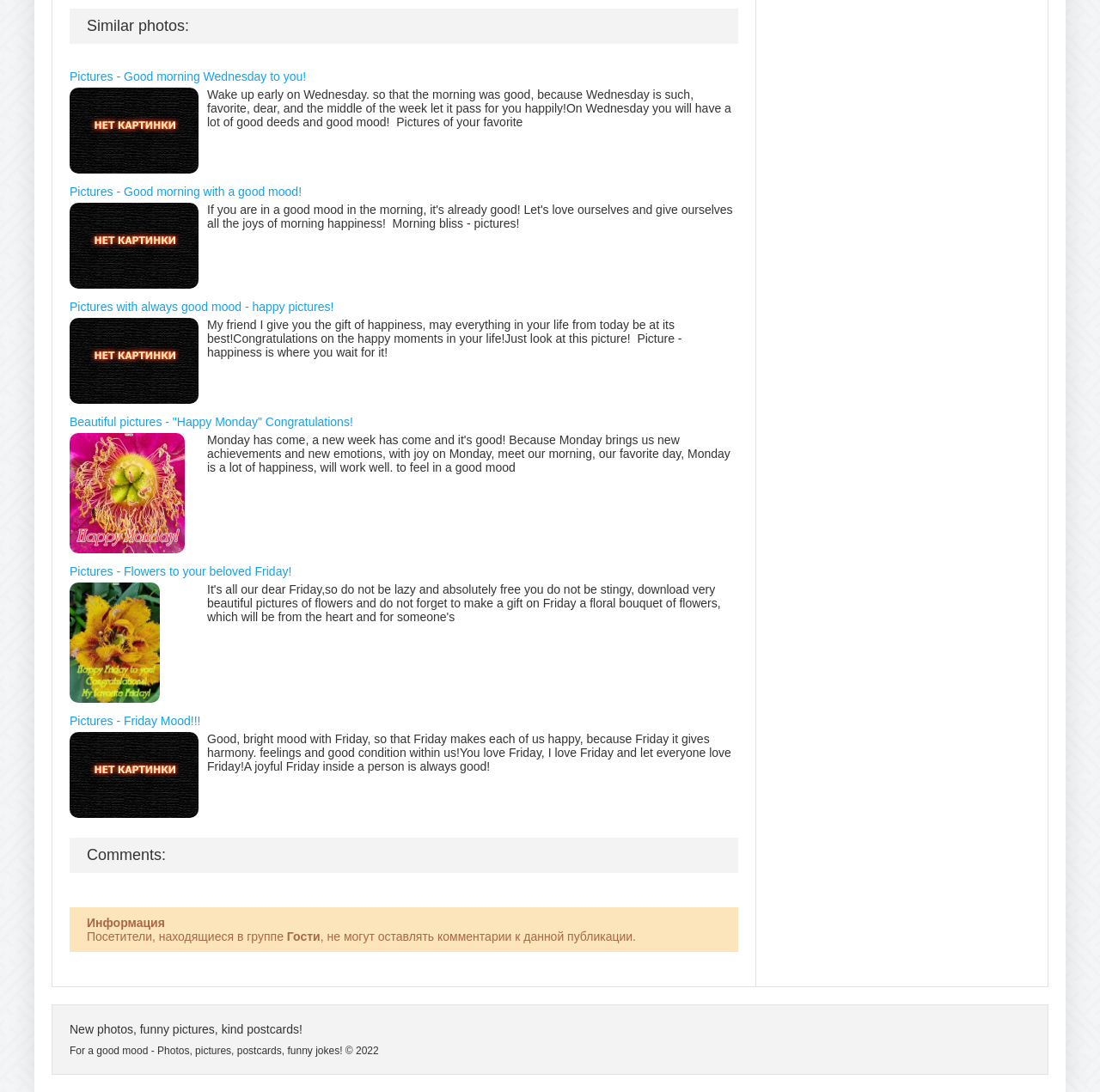Give a one-word or phrase response to the following question: What is the tone of the webpage?

Positive and uplifting